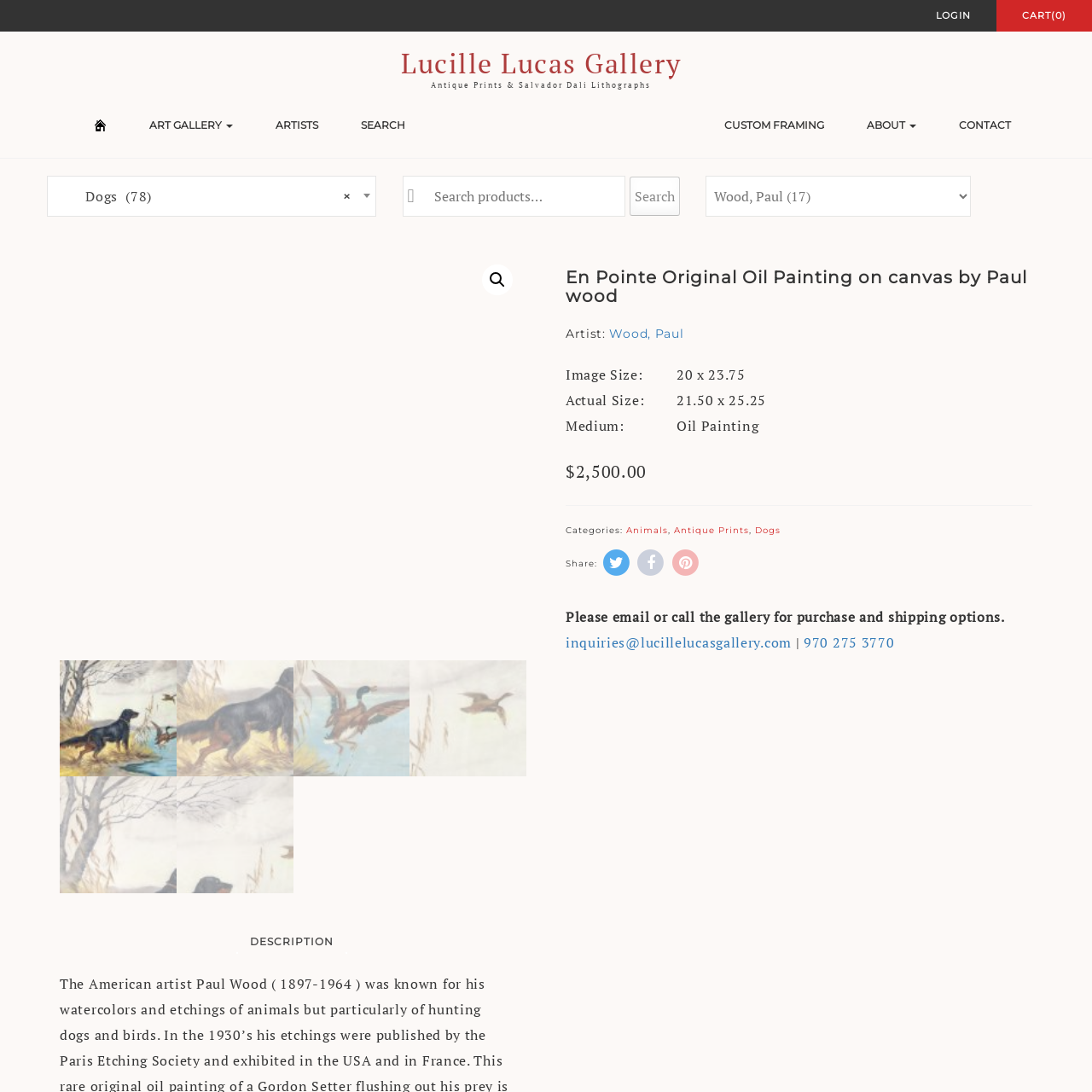Describe in detail the elements and actions shown in the image within the red-bordered area.

This image depicts the original oil painting titled "En Pointe," created by the artist Paul Wood. The artwork is painted on canvas and showcases a graceful ballet scene. The dimensions of the artwork measure 20 x 23.75 inches, with an actual size of 21.50 x 25.25 inches. Priced at $2,500.00, this piece is categorized under "Animals," "Antique Prints," and "Dogs," highlighting its thematic versatility. Interested buyers are encouraged to contact the Lucille Lucas Gallery for purchase and shipping options. For further inquiries, visitors can reach out via the provided email or phone number.